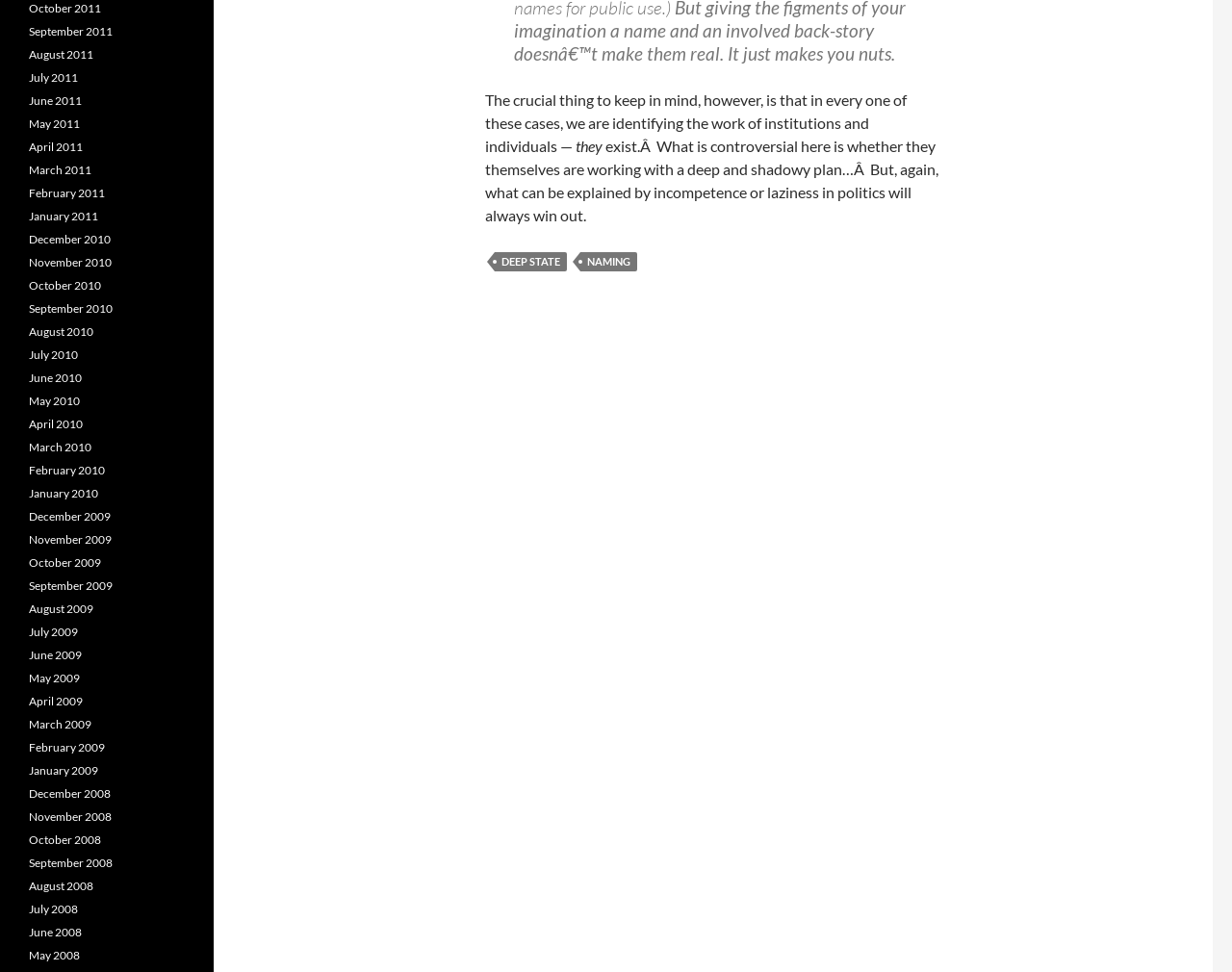Identify the bounding box coordinates for the element you need to click to achieve the following task: "Go to October 2011". The coordinates must be four float values ranging from 0 to 1, formatted as [left, top, right, bottom].

[0.023, 0.001, 0.082, 0.016]